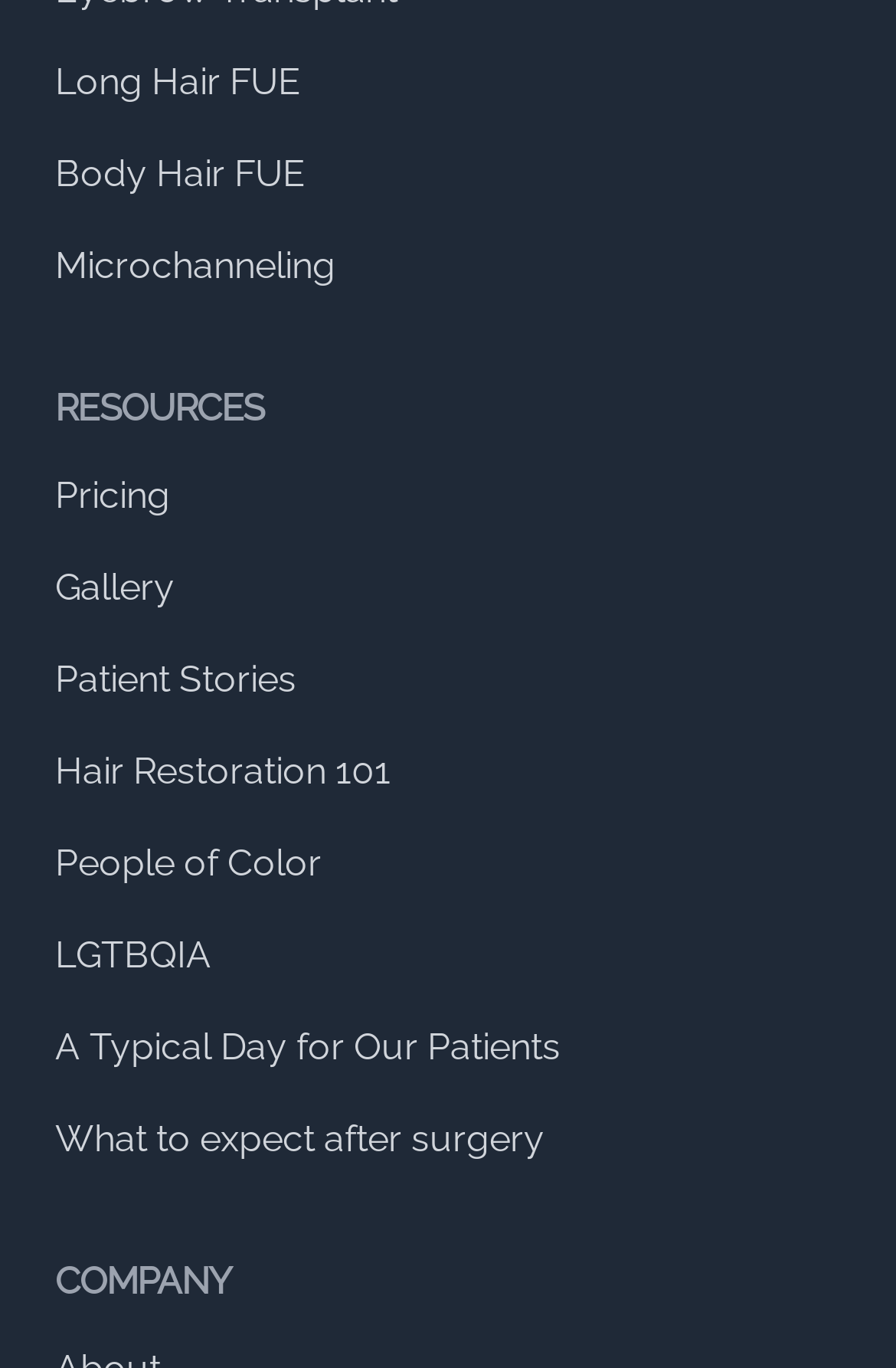Could you provide the bounding box coordinates for the portion of the screen to click to complete this instruction: "Learn about Hair Restoration 101"?

[0.062, 0.548, 0.436, 0.58]